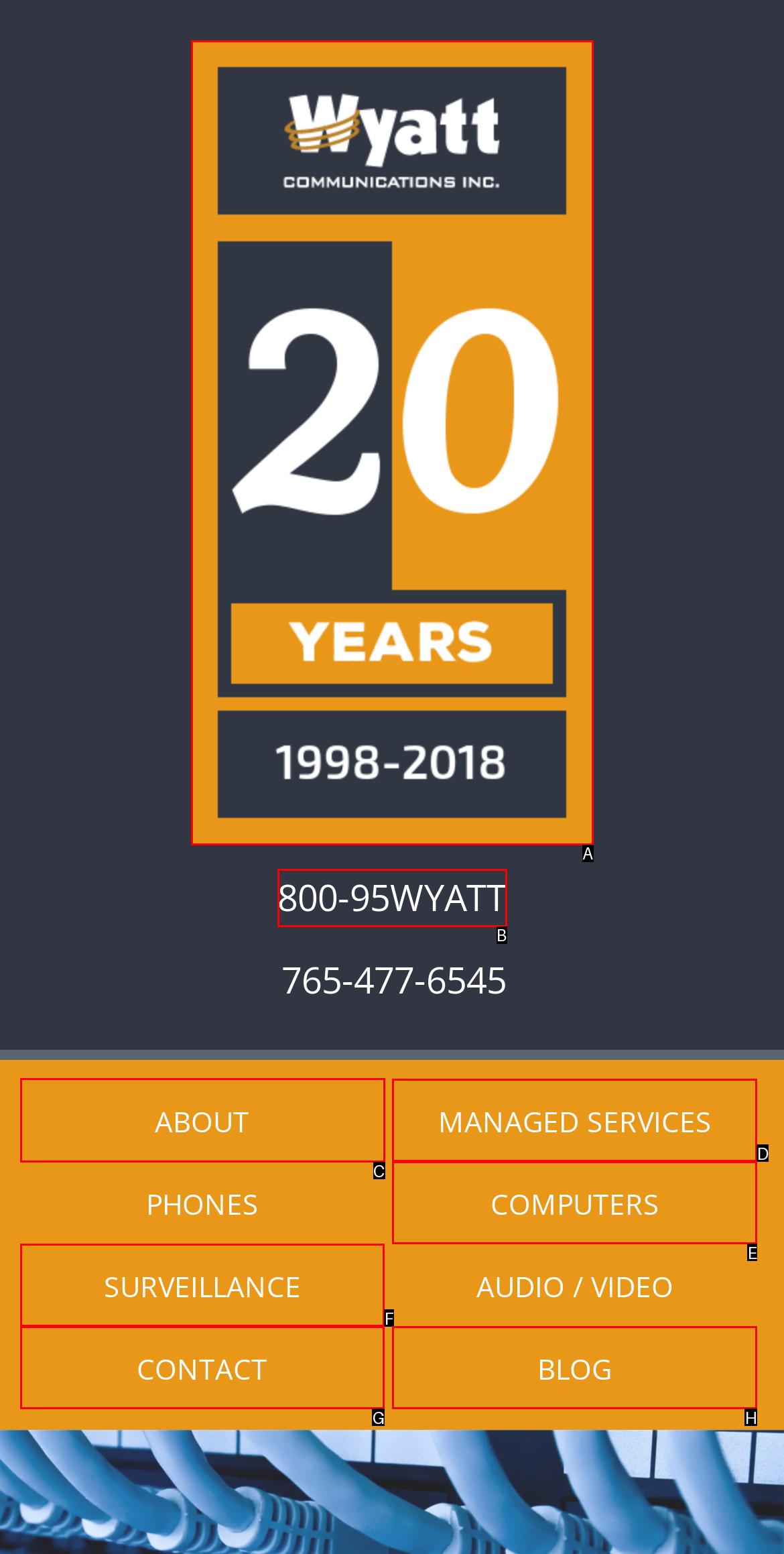Point out the correct UI element to click to carry out this instruction: visit the ABOUT page
Answer with the letter of the chosen option from the provided choices directly.

C